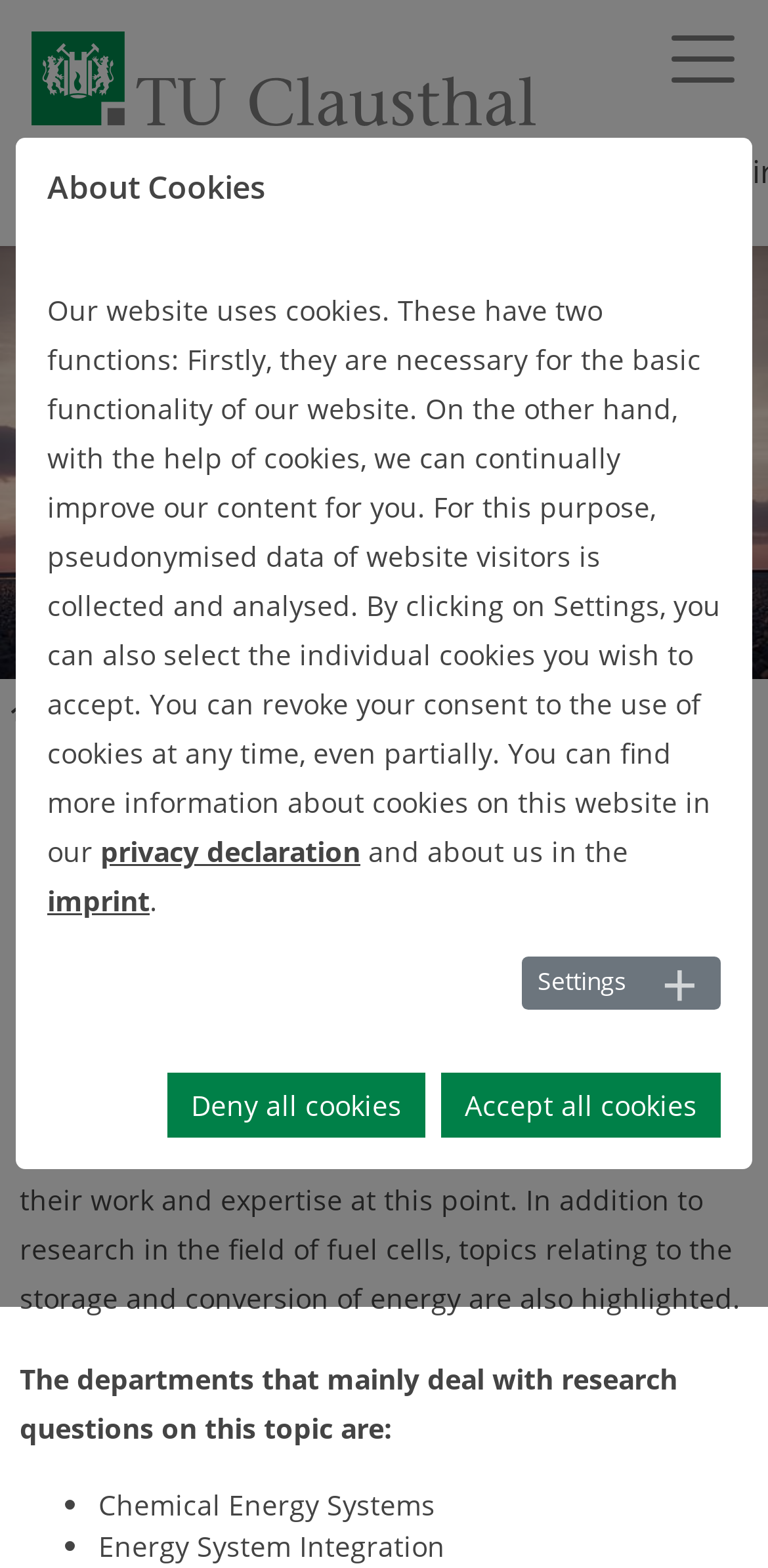Find the bounding box coordinates of the clickable element required to execute the following instruction: "scroll back to top". Provide the coordinates as four float numbers between 0 and 1, i.e., [left, top, right, bottom].

[0.841, 0.761, 0.964, 0.821]